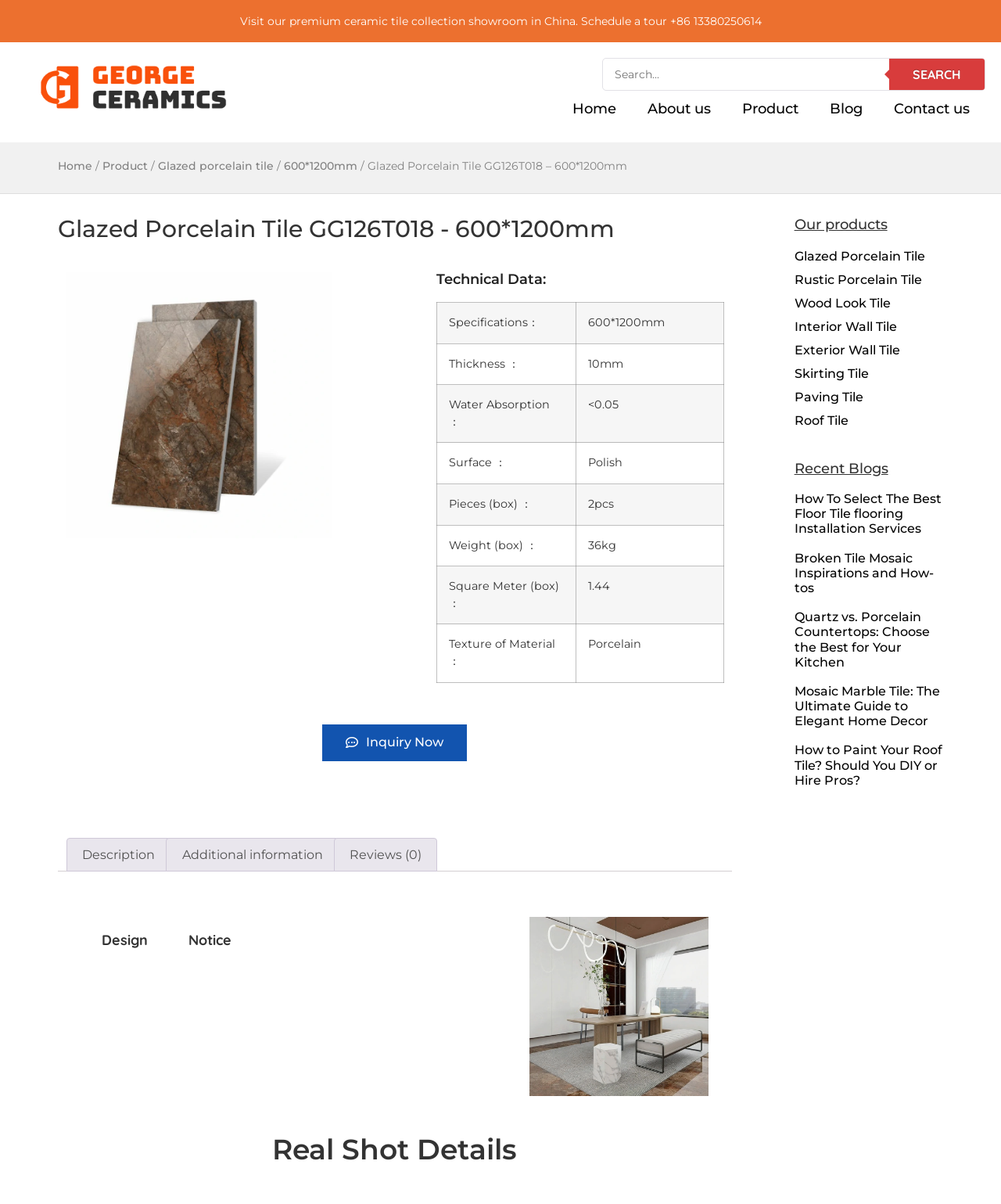How many reviews are there for this product?
Using the image provided, answer with just one word or phrase.

0